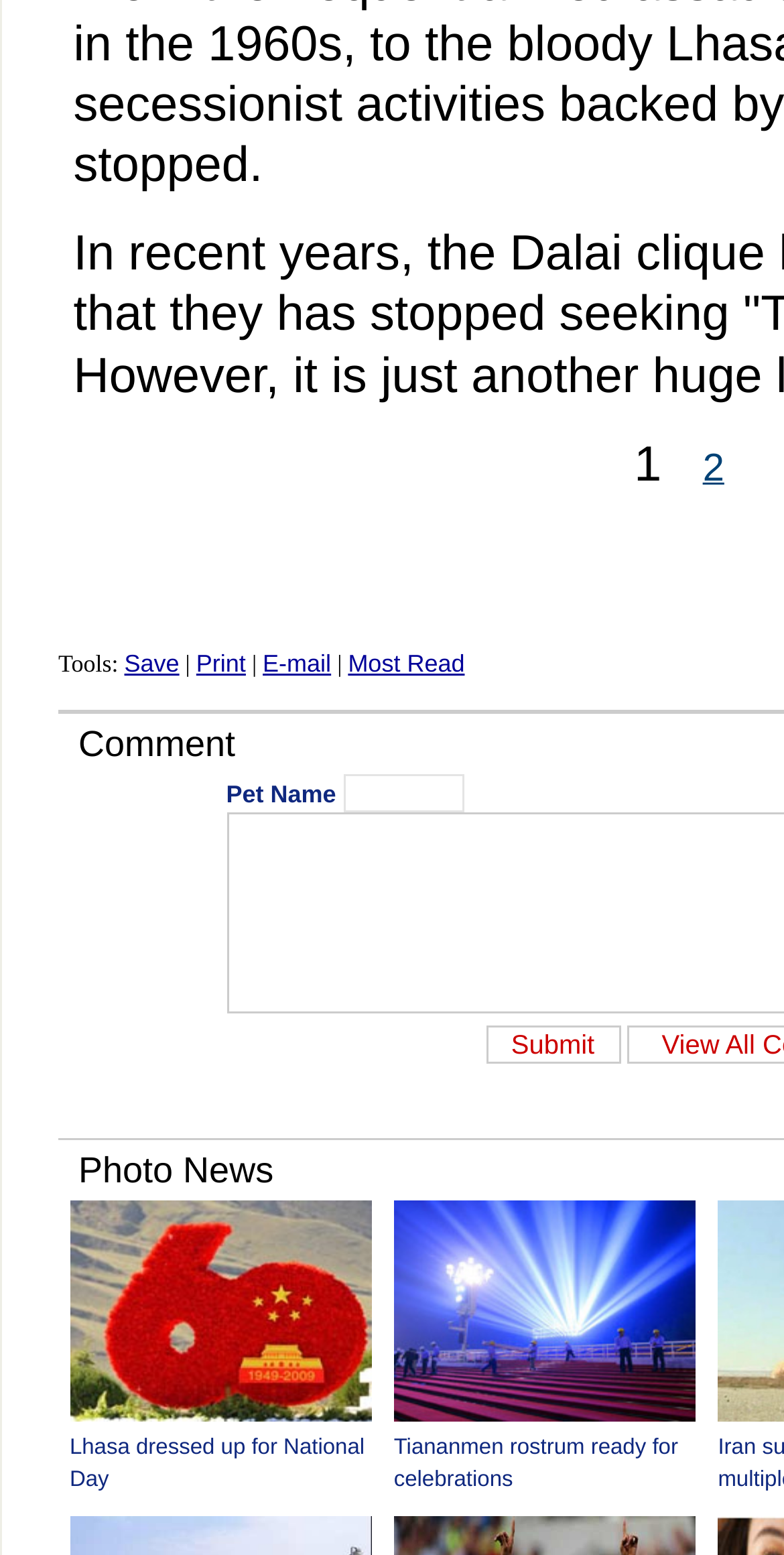What is the purpose of the button below the textbox?
Please use the image to provide an in-depth answer to the question.

The button below the textbox has the text 'Submit', indicating that its purpose is to submit the input in the textbox.